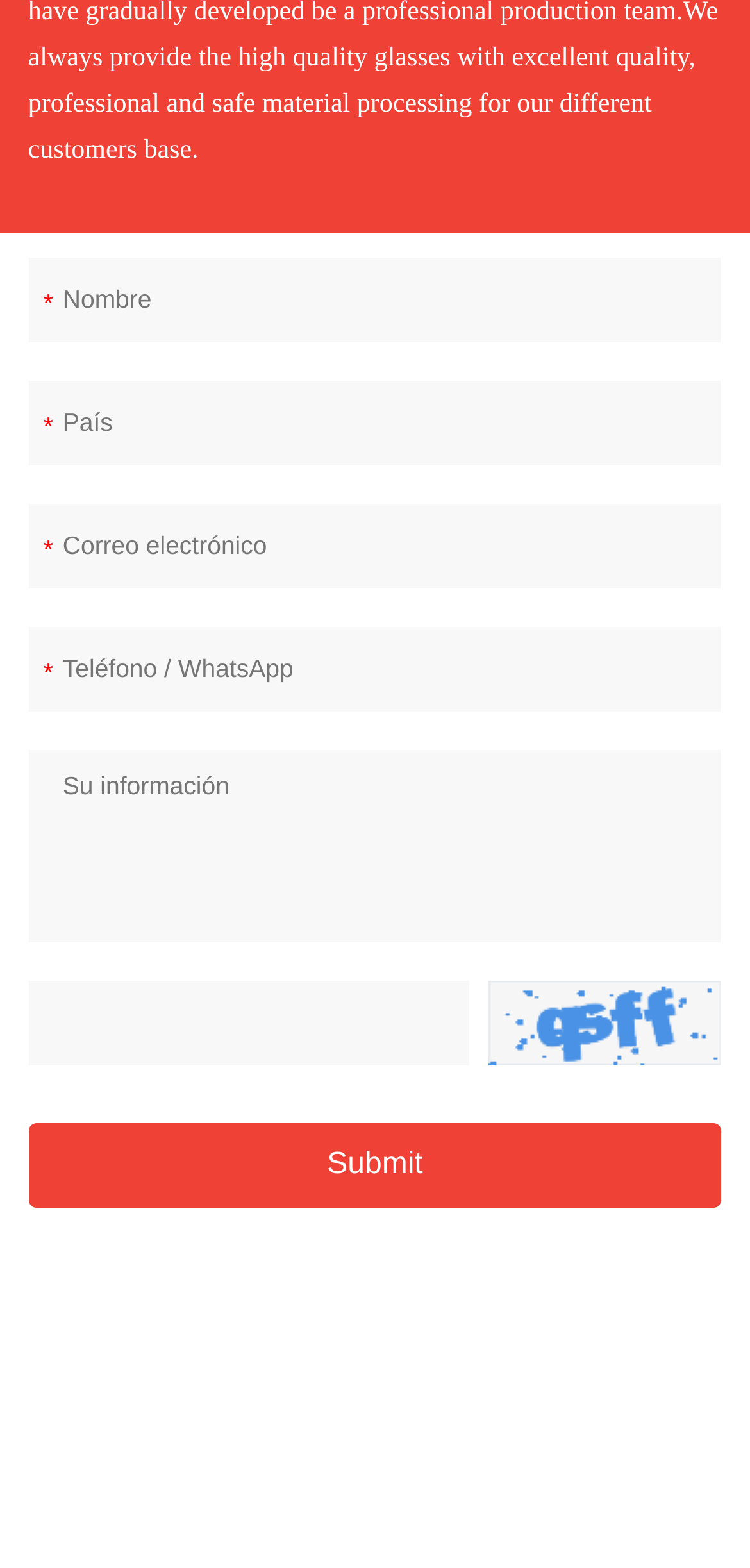Observe the image and answer the following question in detail: What social media platforms are linked?

The links at the bottom of the page are labeled 'Facebook', 'Linkedin', and 'Youtube', indicating that they are links to the corresponding social media platforms.